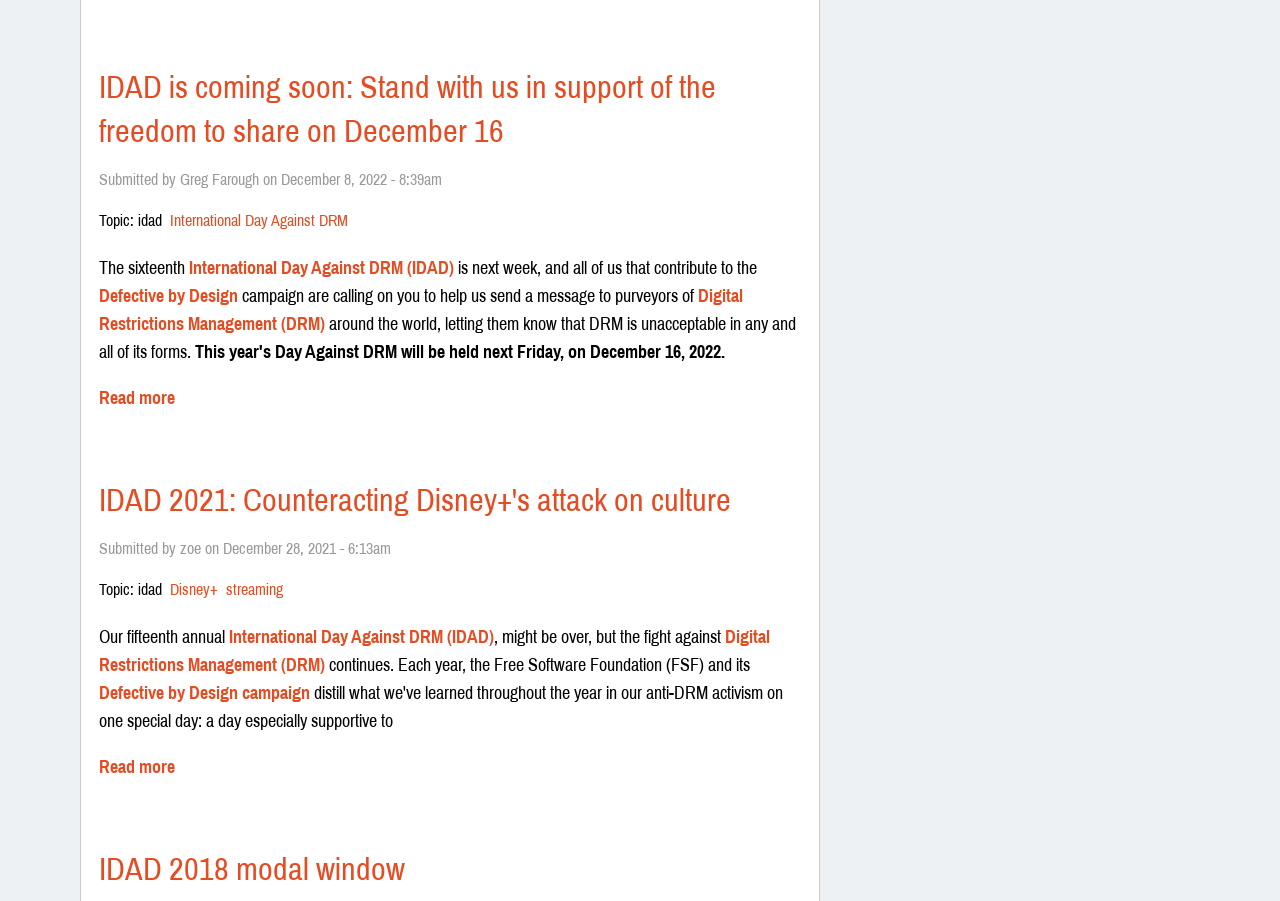Kindly determine the bounding box coordinates for the clickable area to achieve the given instruction: "Read more about IDAD is coming soon: Stand with us in support of the freedom to share on December 16".

[0.077, 0.426, 0.137, 0.457]